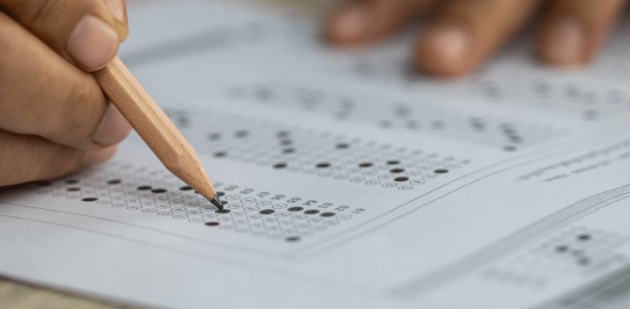Provide a thorough and detailed response to the question by examining the image: 
What is the context of the image related to?

The context of the image aligns with discussions on educational flexibility, addressing the concerns of test anxiety and the desire for more accommodating assessment environments, as highlighted in the article 'How to Choose Online Colleges Without Proctored Exams'.